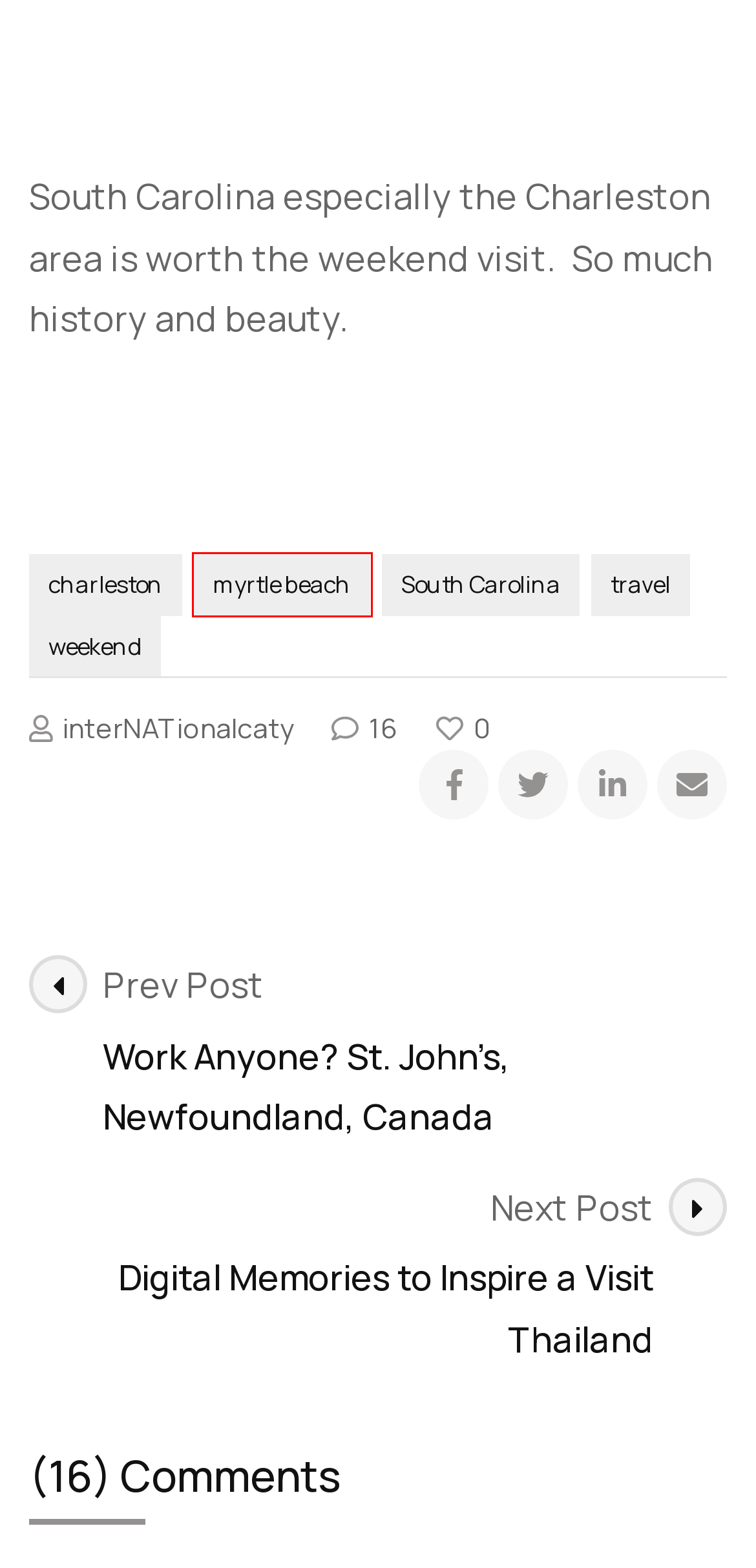With the provided webpage screenshot containing a red bounding box around a UI element, determine which description best matches the new webpage that appears after clicking the selected element. The choices are:
A. travel Archives - interNATionalcaty
B. myrtle beach Archives - interNATionalcaty
C. charleston Archives - interNATionalcaty
D. Digital Memories to Inspire a Visit Thailand - interNATionalcaty
E. Travel Request Form - interNATionalcaty
F. weekend Archives - interNATionalcaty
G. interNATionalcaty, Author at interNATionalcaty
H. Customer Storefront

B